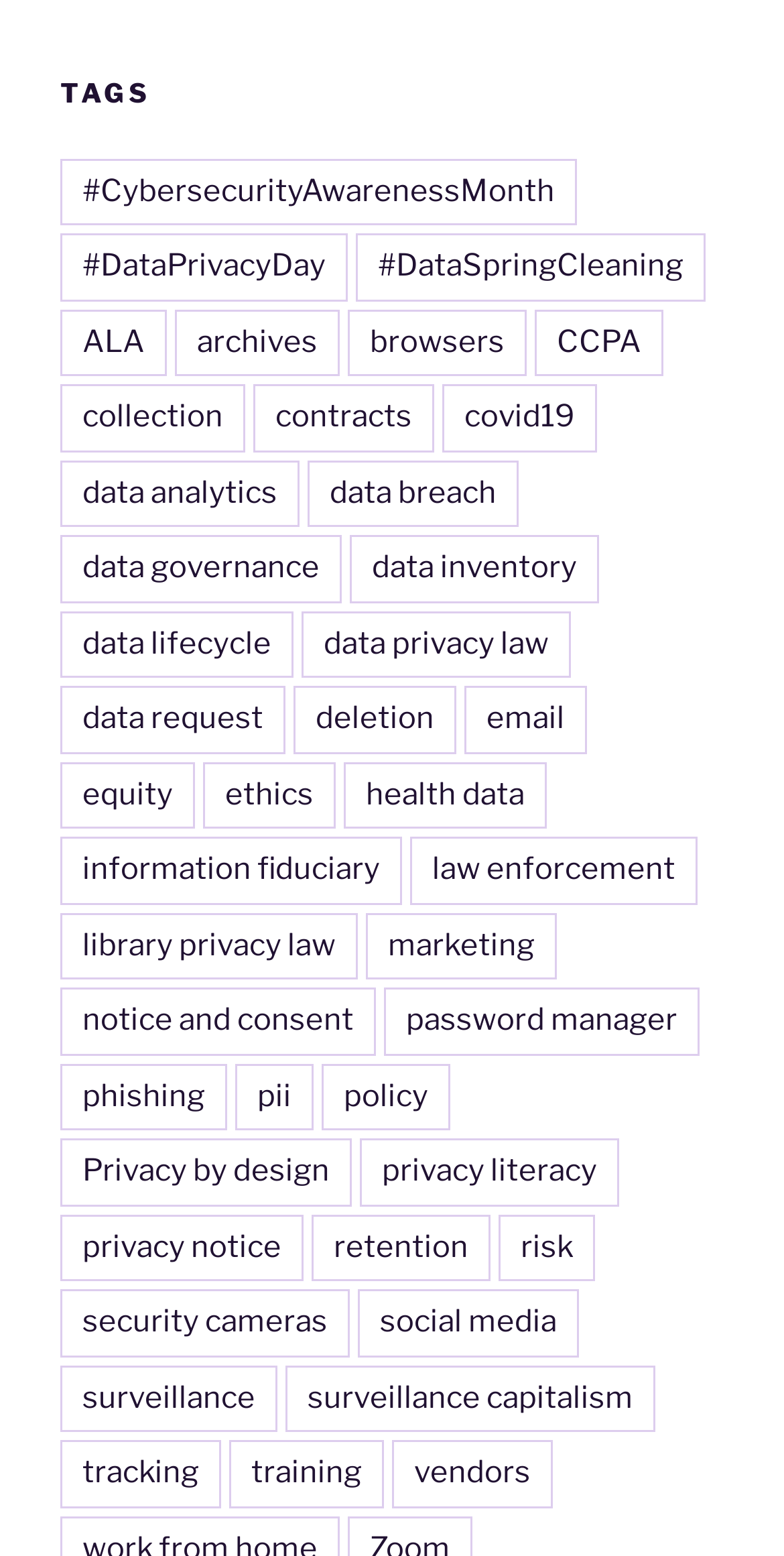Locate the bounding box coordinates of the clickable element to fulfill the following instruction: "Learn about Data Spring Cleaning". Provide the coordinates as four float numbers between 0 and 1 in the format [left, top, right, bottom].

[0.454, 0.15, 0.9, 0.193]